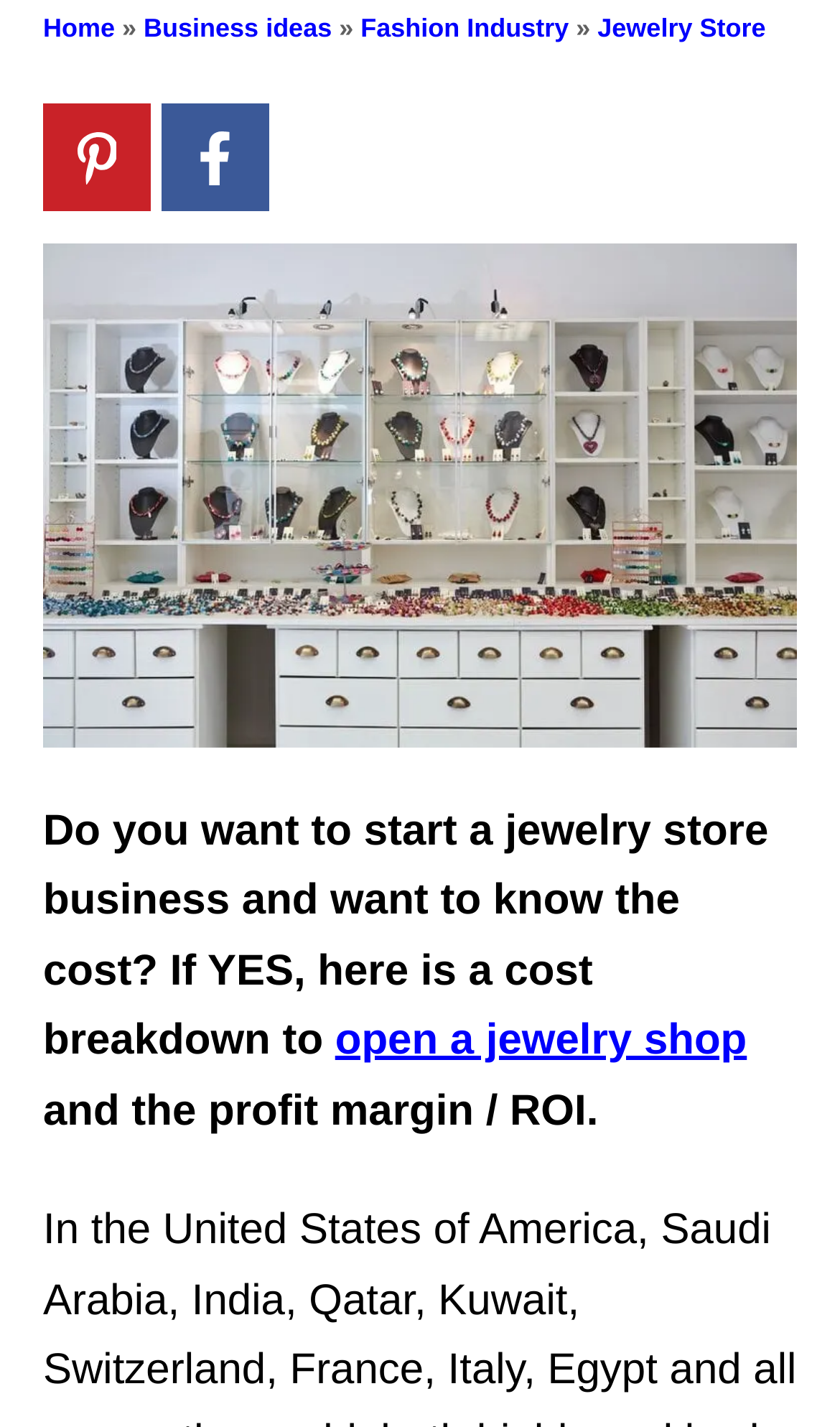Given the webpage screenshot, identify the bounding box of the UI element that matches this description: "Mencom Corporation".

None